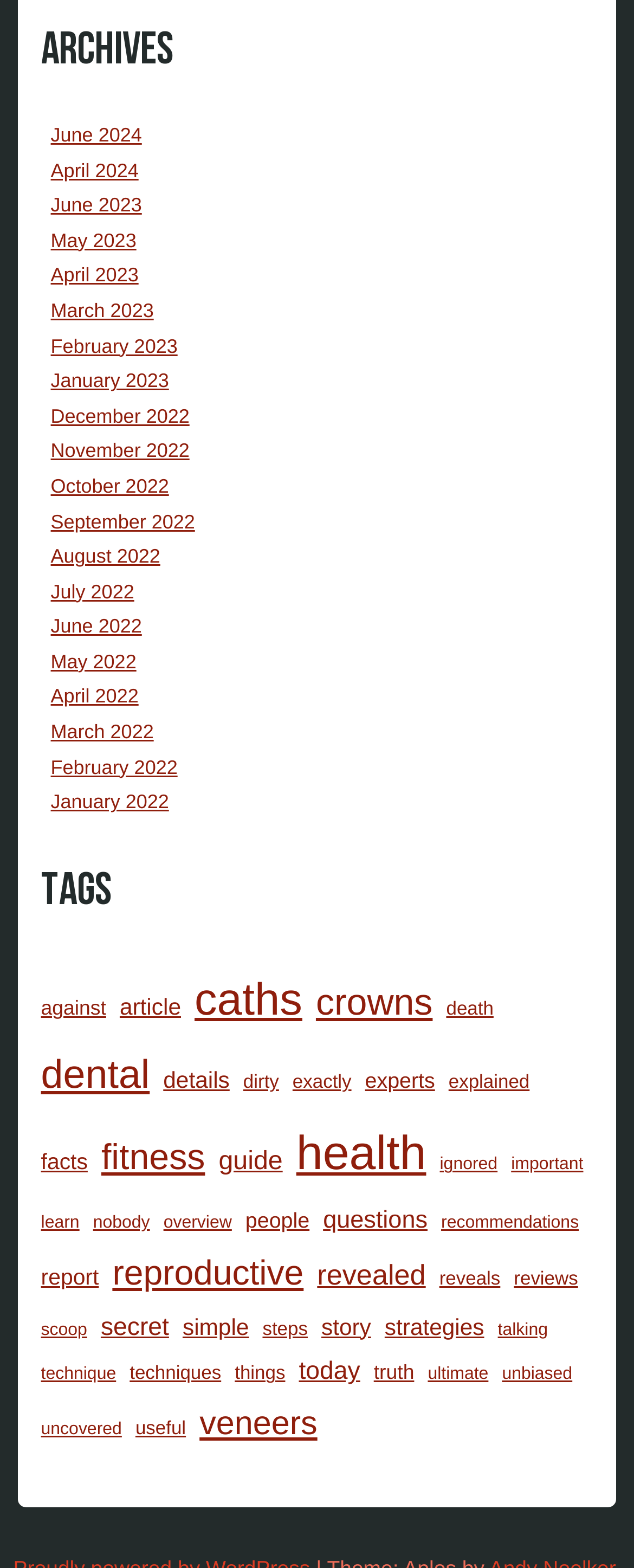Identify the bounding box coordinates of the section to be clicked to complete the task described by the following instruction: "Read about fitness". The coordinates should be four float numbers between 0 and 1, formatted as [left, top, right, bottom].

[0.16, 0.718, 0.323, 0.759]